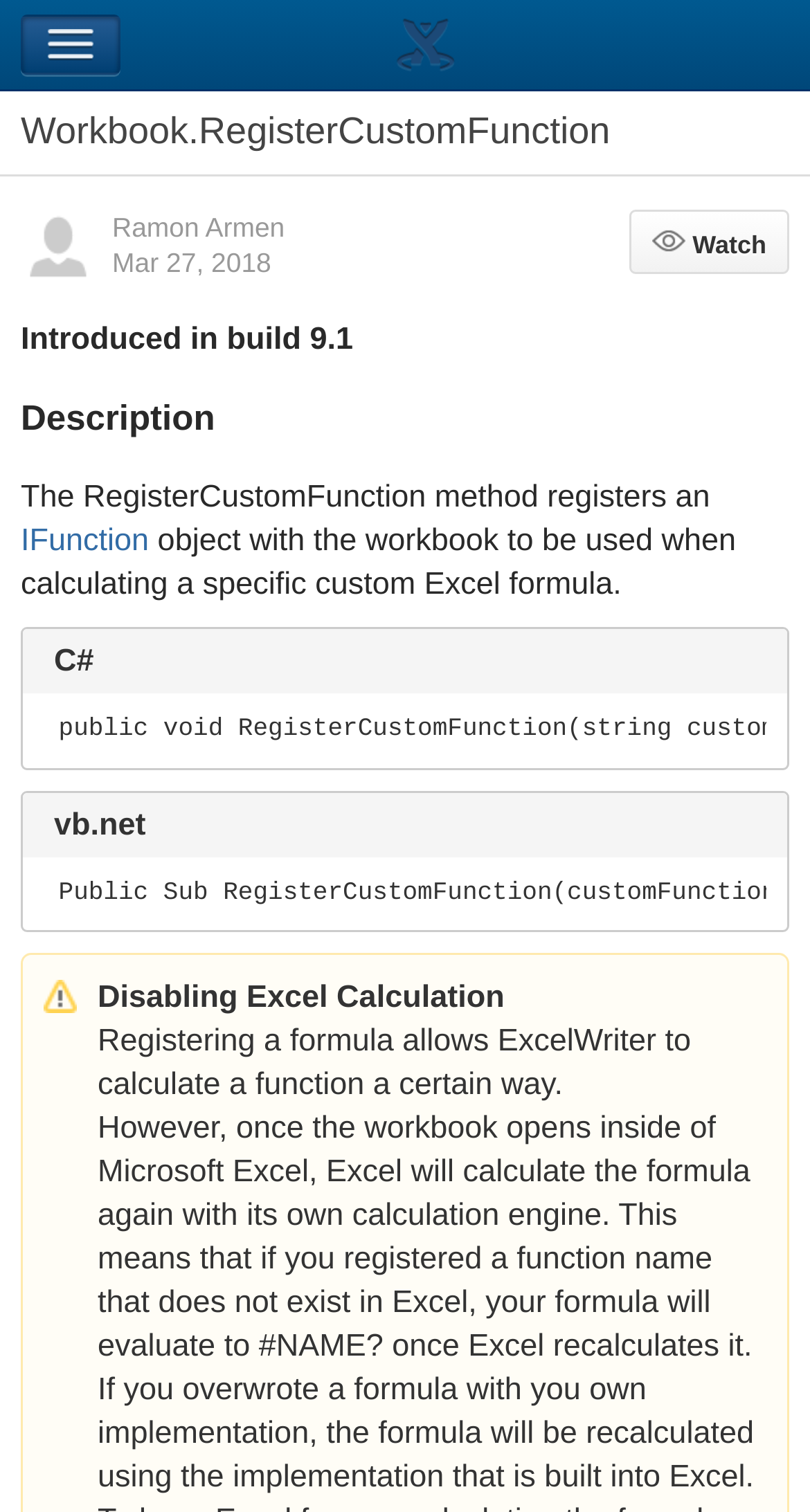What is the purpose of the RegisterCustomFunction method?
Please answer the question as detailed as possible based on the image.

I found the purpose of the RegisterCustomFunction method by reading the StaticText element that describes the method, which says 'The RegisterCustomFunction method registers an IFunction object with the workbook to be used when calculating a specific custom Excel formula.'